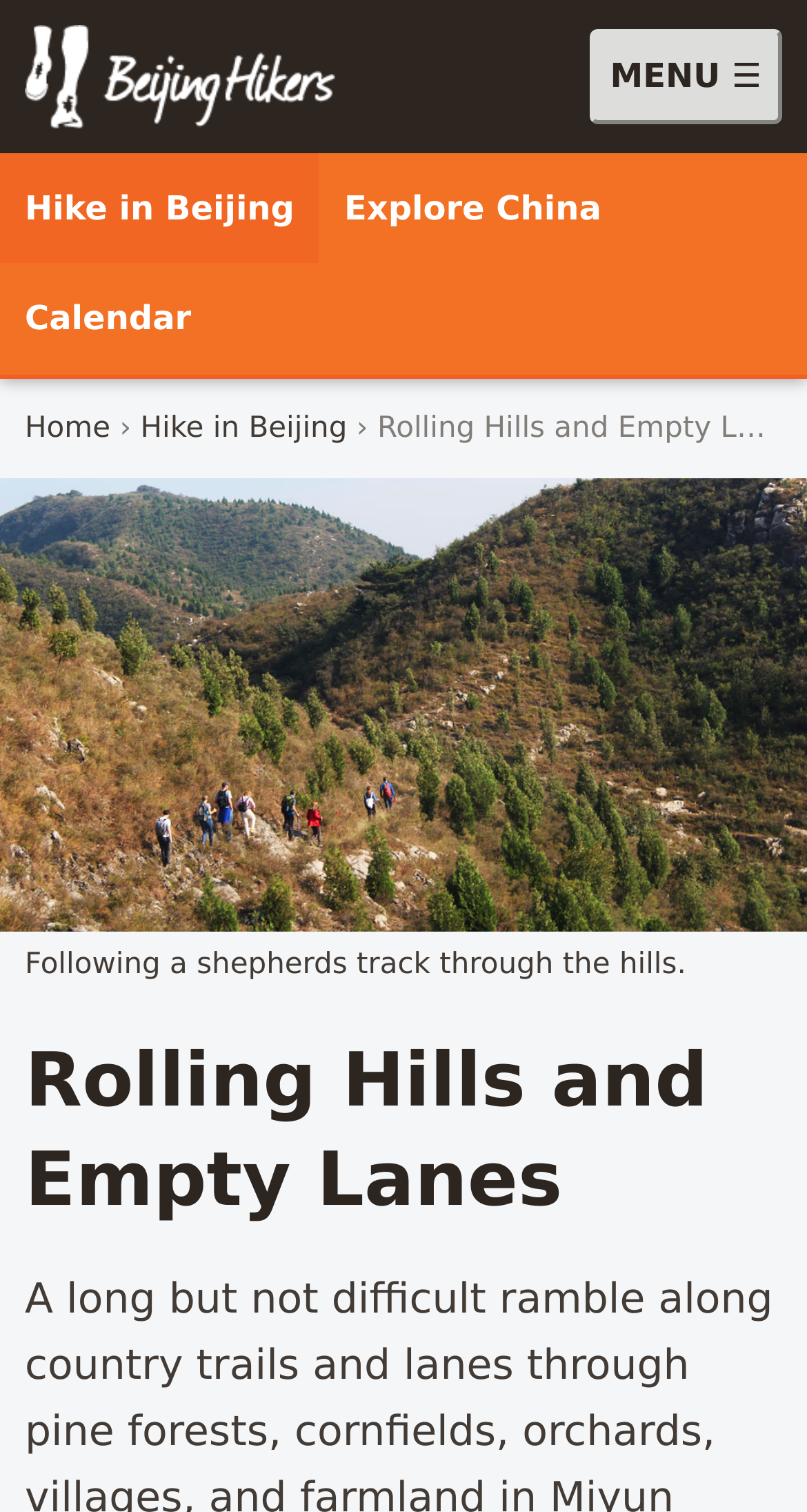What is the bounding box coordinate of the figure element?
Provide a detailed answer to the question using information from the image.

The figure element has a bounding box coordinate of [0.0, 0.316, 1.0, 0.661] which indicates its position on the webpage.